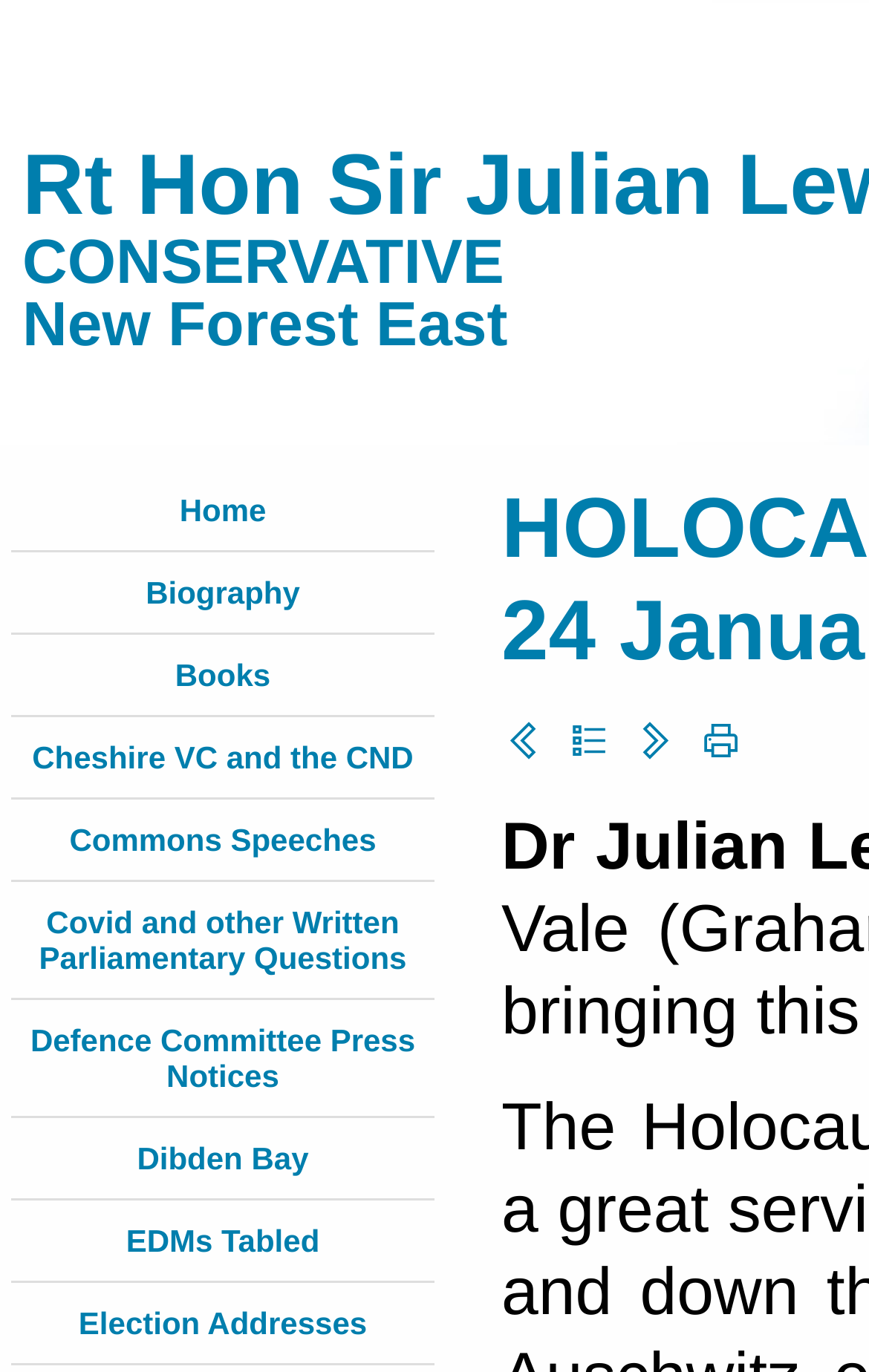Please identify the bounding box coordinates of the clickable area that will fulfill the following instruction: "check Covid and other Written Parliamentary Questions". The coordinates should be in the format of four float numbers between 0 and 1, i.e., [left, top, right, bottom].

[0.045, 0.659, 0.468, 0.711]